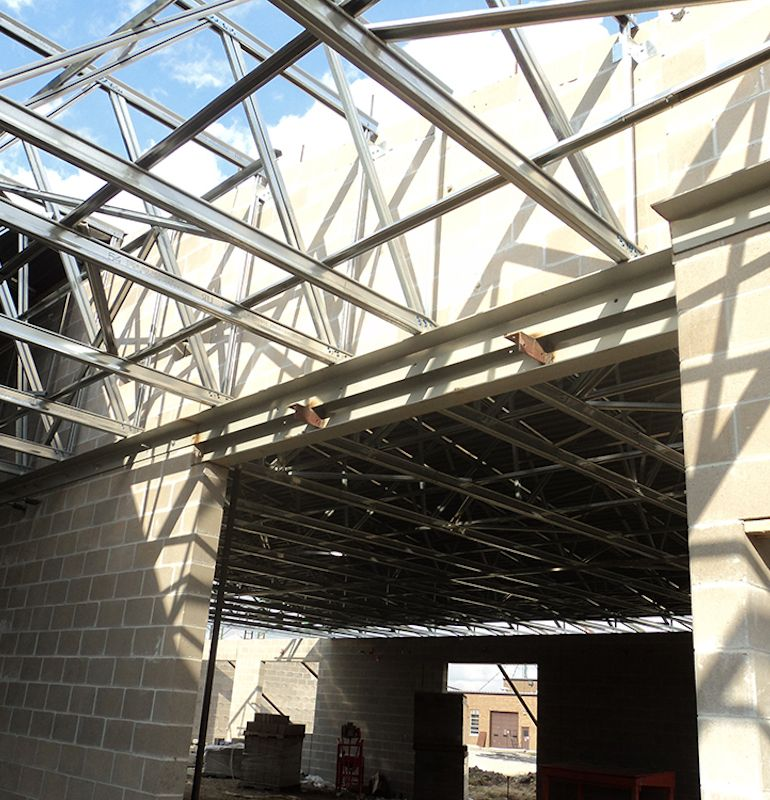Answer this question using a single word or a brief phrase:
What is the purpose of the partially constructed openings?

To allow natural light